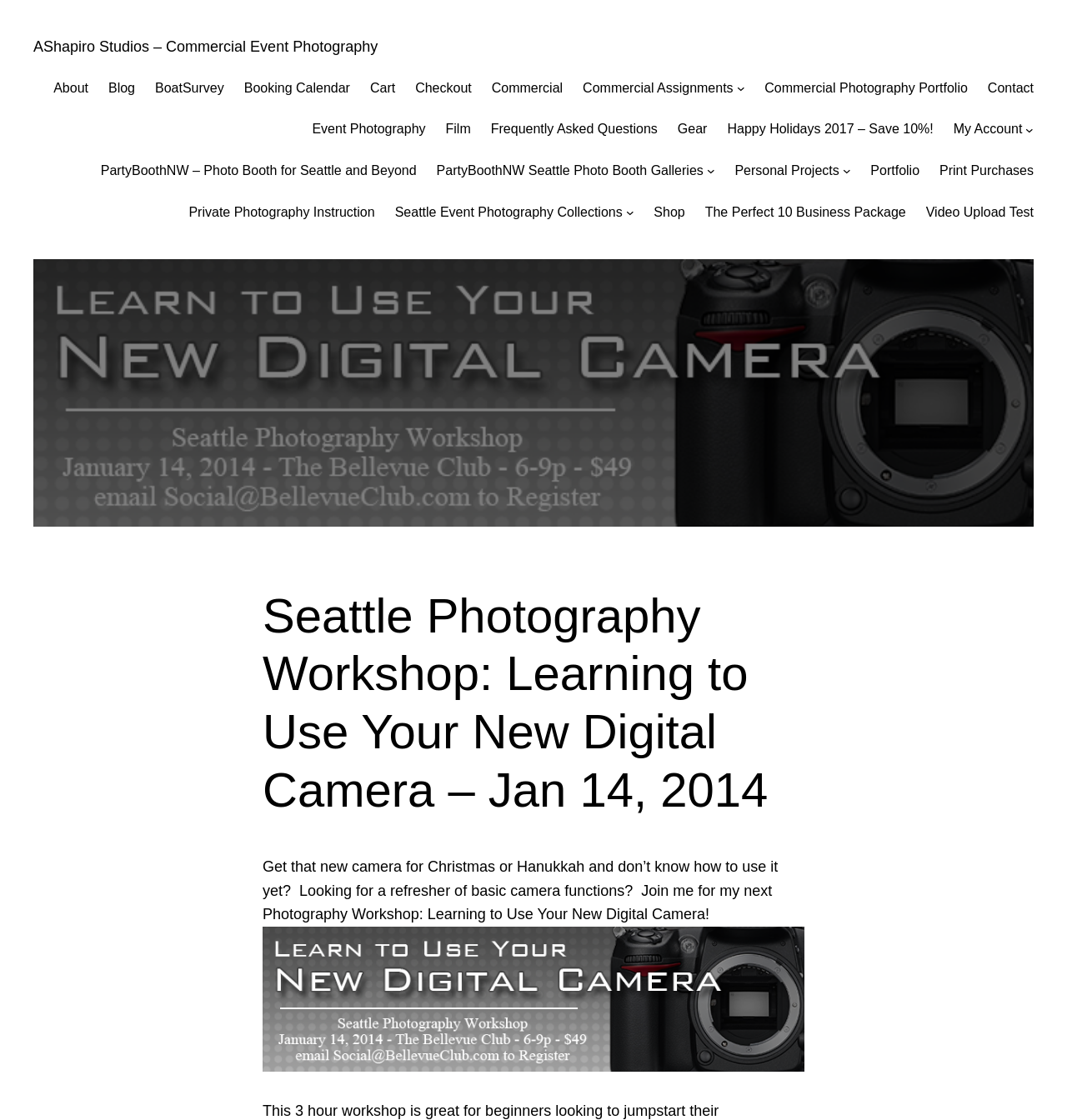Determine the bounding box coordinates of the UI element described below. Use the format (top-left x, top-left y, bottom-right x, bottom-right y) with floating point numbers between 0 and 1: Seattle Event Photography Collections

[0.37, 0.18, 0.583, 0.199]